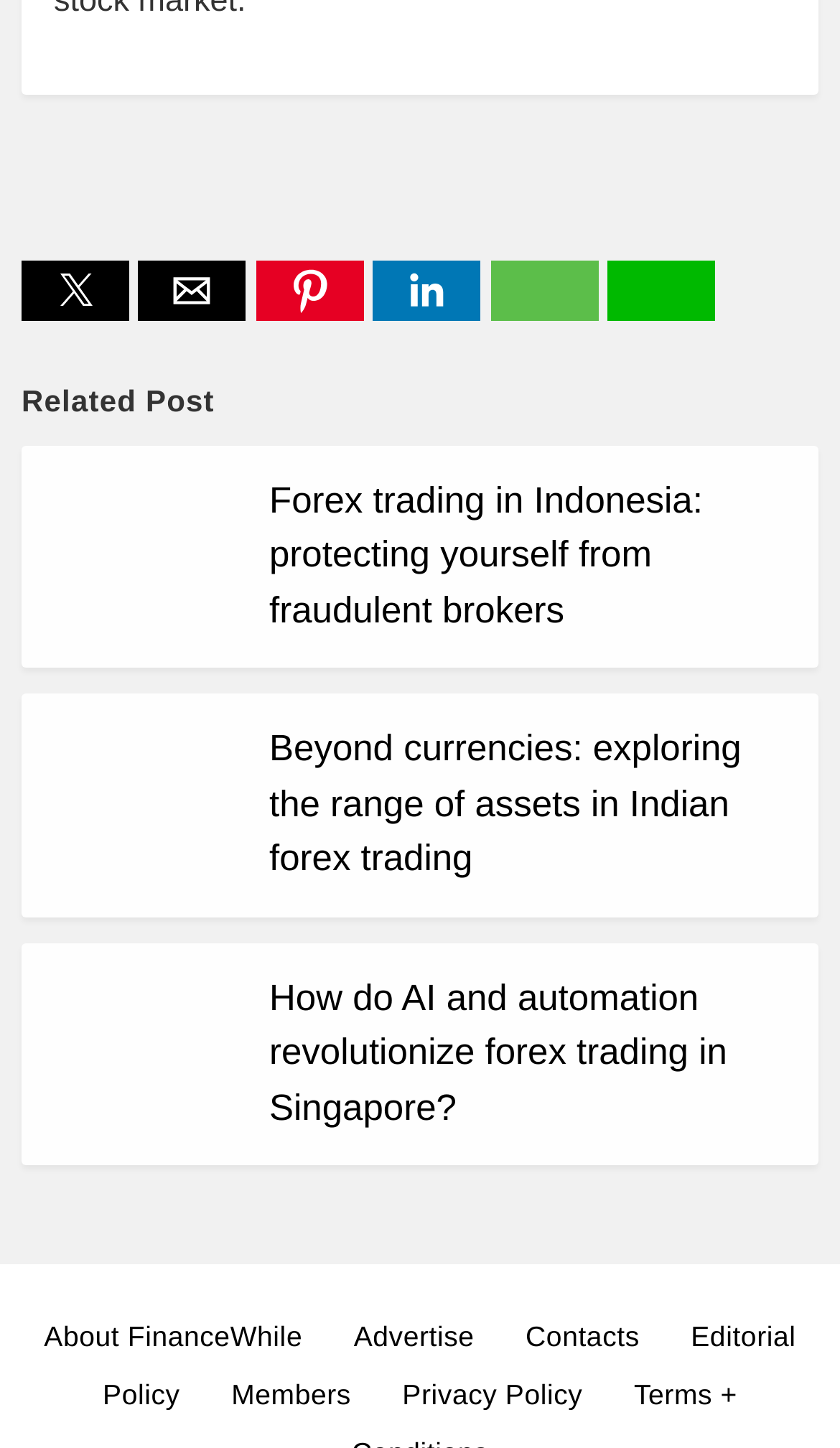Please identify the bounding box coordinates for the region that you need to click to follow this instruction: "Learn about FinanceWhile".

[0.052, 0.912, 0.36, 0.935]